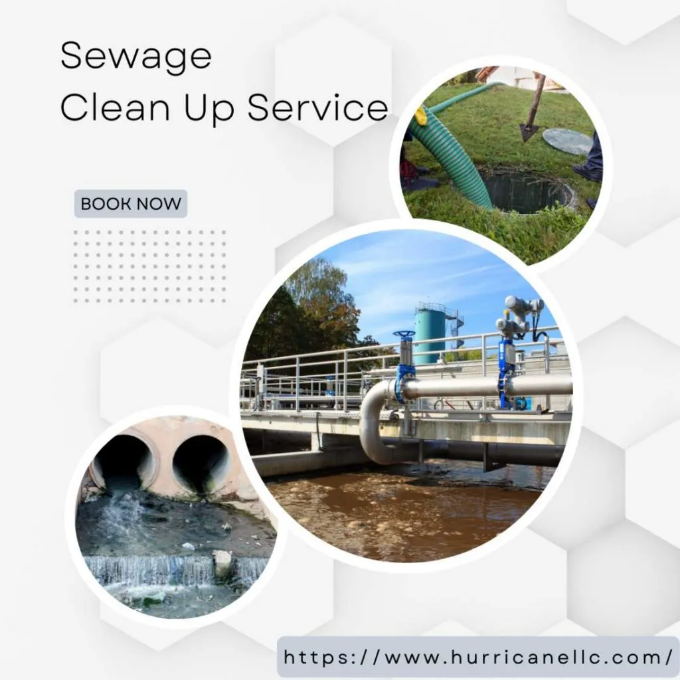What is the purpose of the 'BOOK NOW' button?
Please use the image to provide an in-depth answer to the question.

The 'BOOK NOW' button is placed alongside the visuals, which suggests that it is intended to prompt potential customers to take immediate action and book the sewage cleanup service offered by Hurricane LLC.